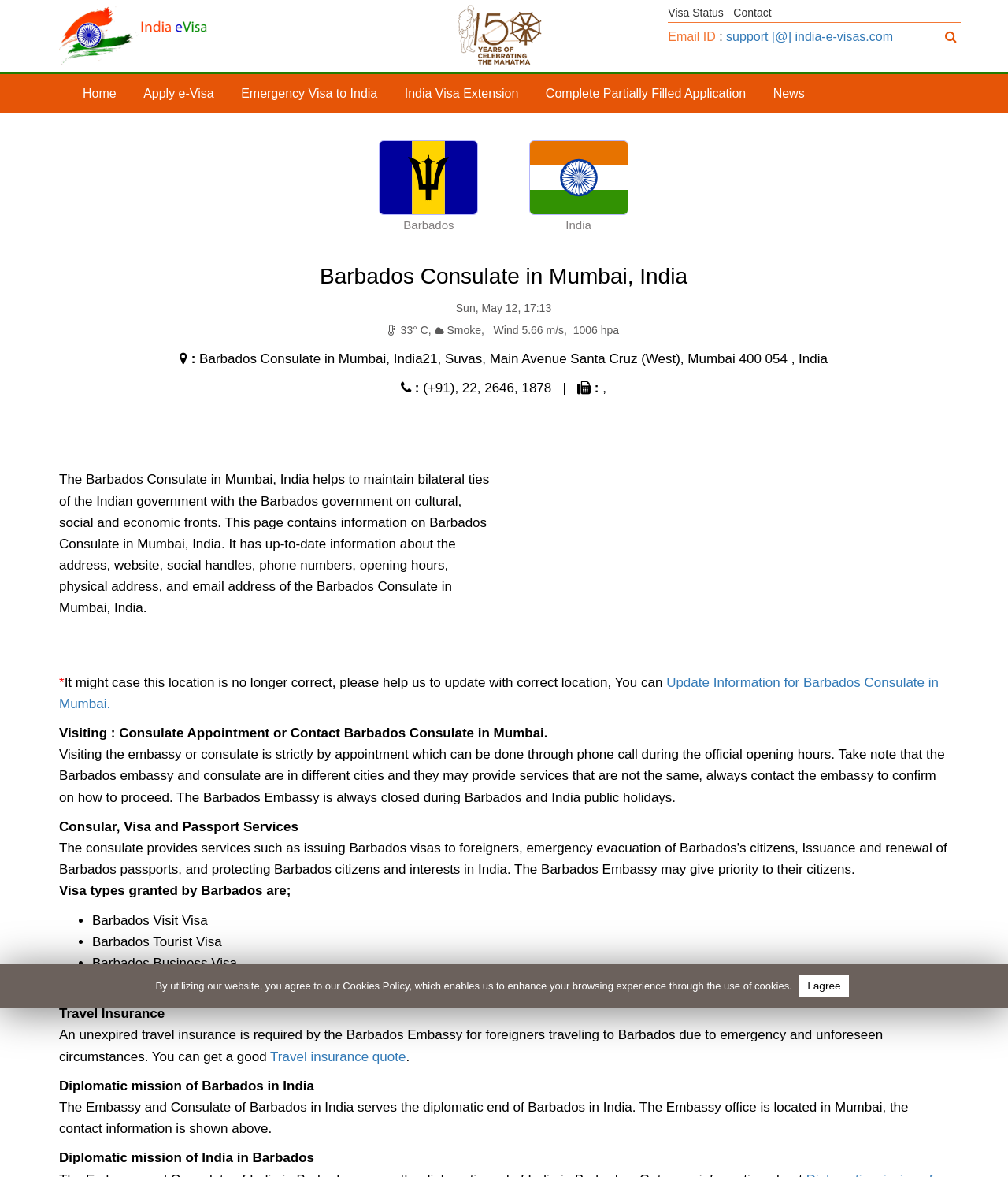Please answer the following question using a single word or phrase: 
What are the types of visas granted by Barbados?

Visit, Tourist, Business, Work